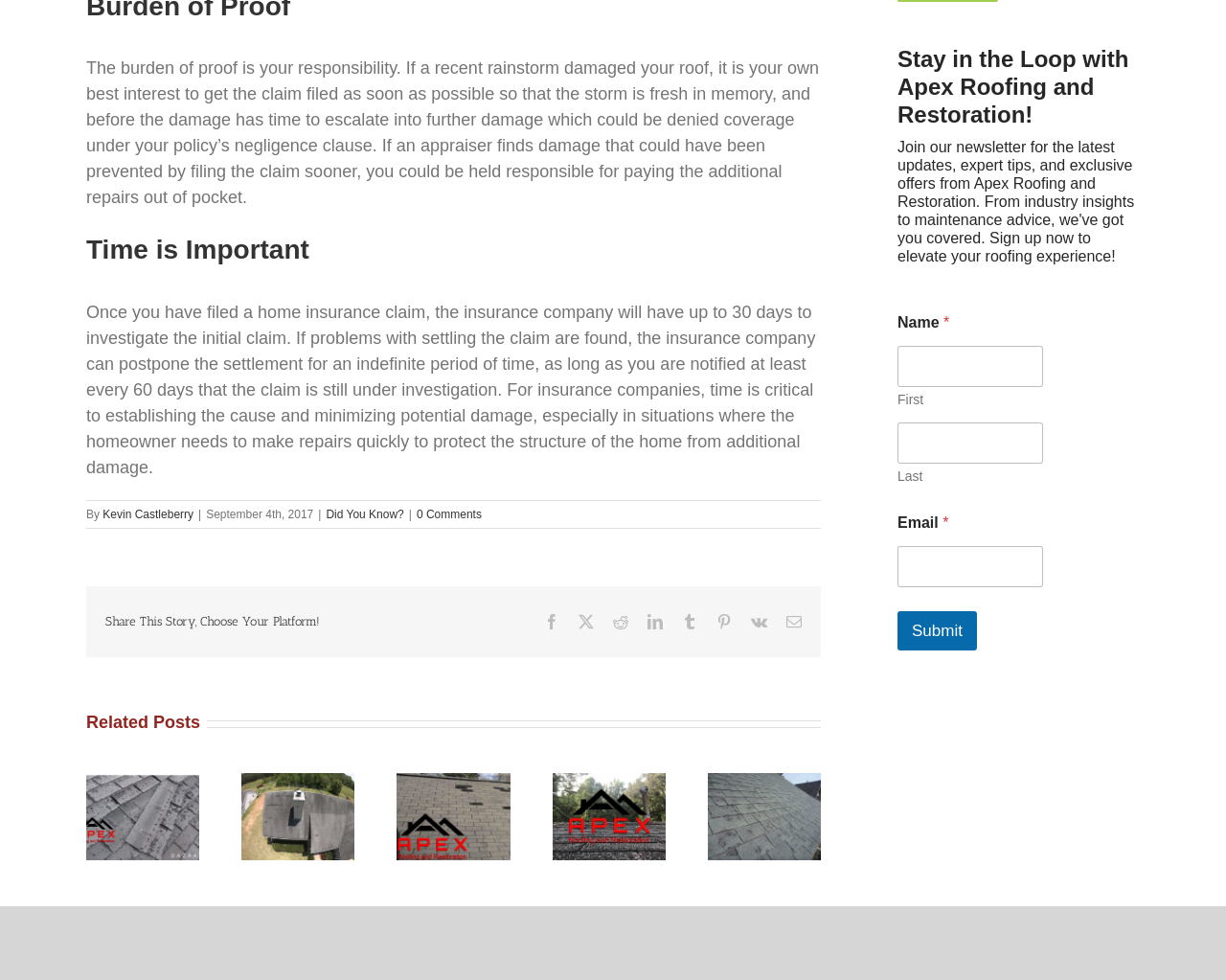Please identify the bounding box coordinates of the region to click in order to complete the task: "Click on the 'Submit' button". The coordinates must be four float numbers between 0 and 1, specified as [left, top, right, bottom].

[0.732, 0.623, 0.797, 0.664]